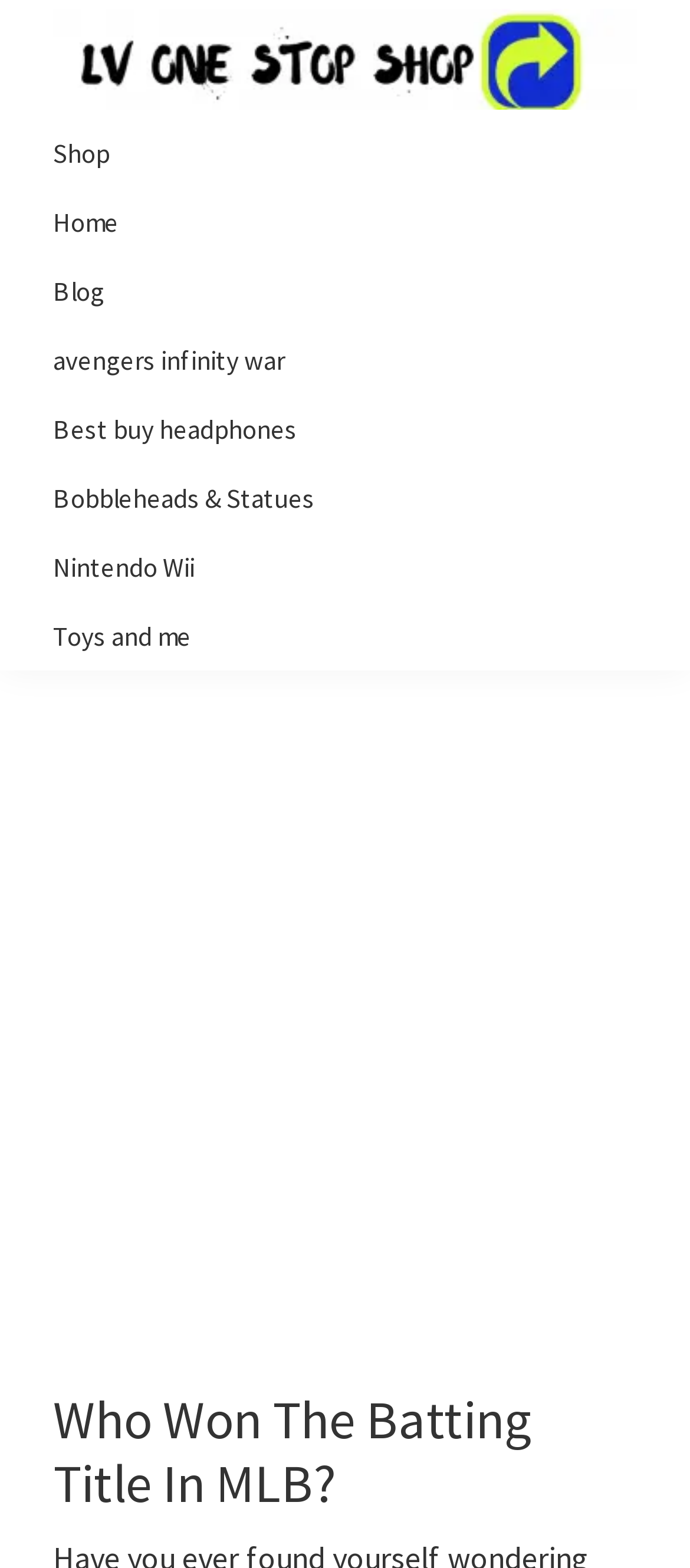Specify the bounding box coordinates of the element's region that should be clicked to achieve the following instruction: "Click the menu button". The bounding box coordinates consist of four float numbers between 0 and 1, in the format [left, top, right, bottom].

[0.764, 0.086, 0.923, 0.143]